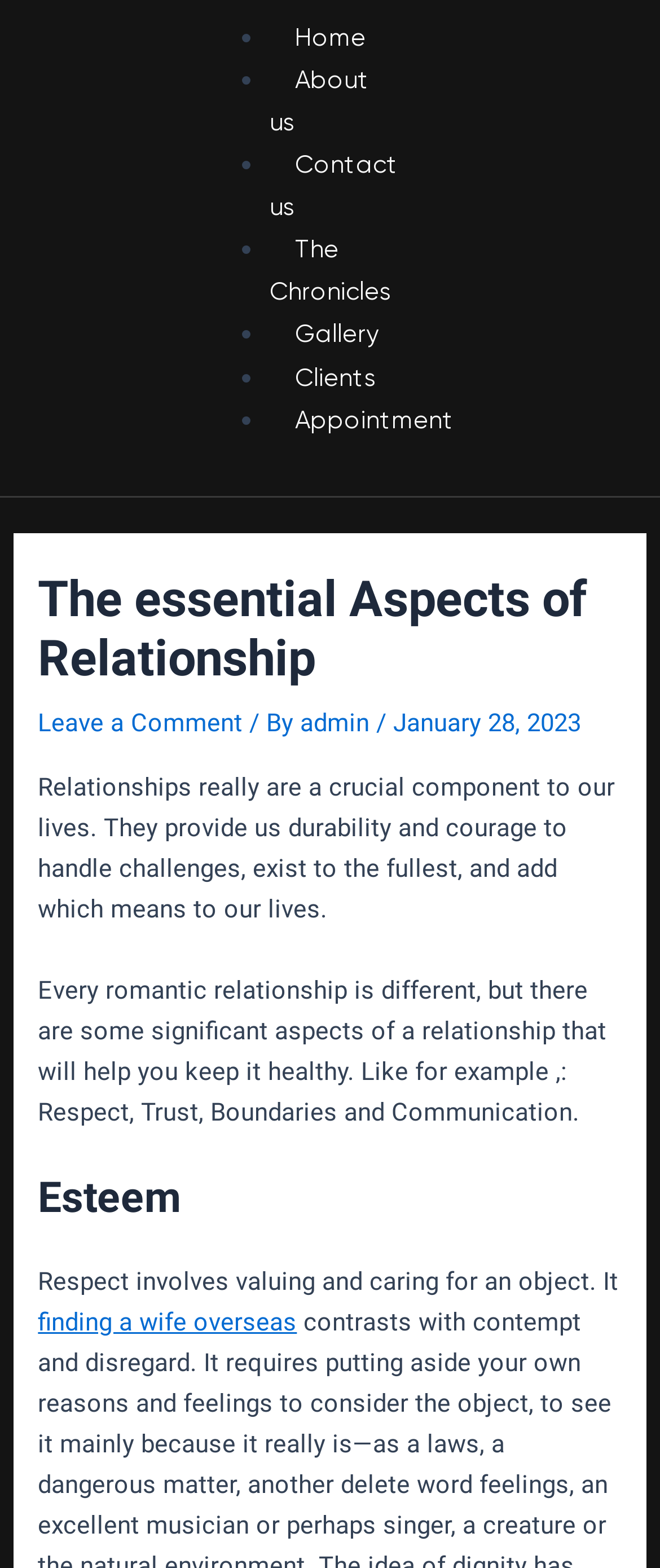Locate the bounding box coordinates of the clickable region necessary to complete the following instruction: "Open the Facebook link". Provide the coordinates in the format of four float numbers between 0 and 1, i.e., [left, top, right, bottom].

[0.569, 0.134, 0.682, 0.182]